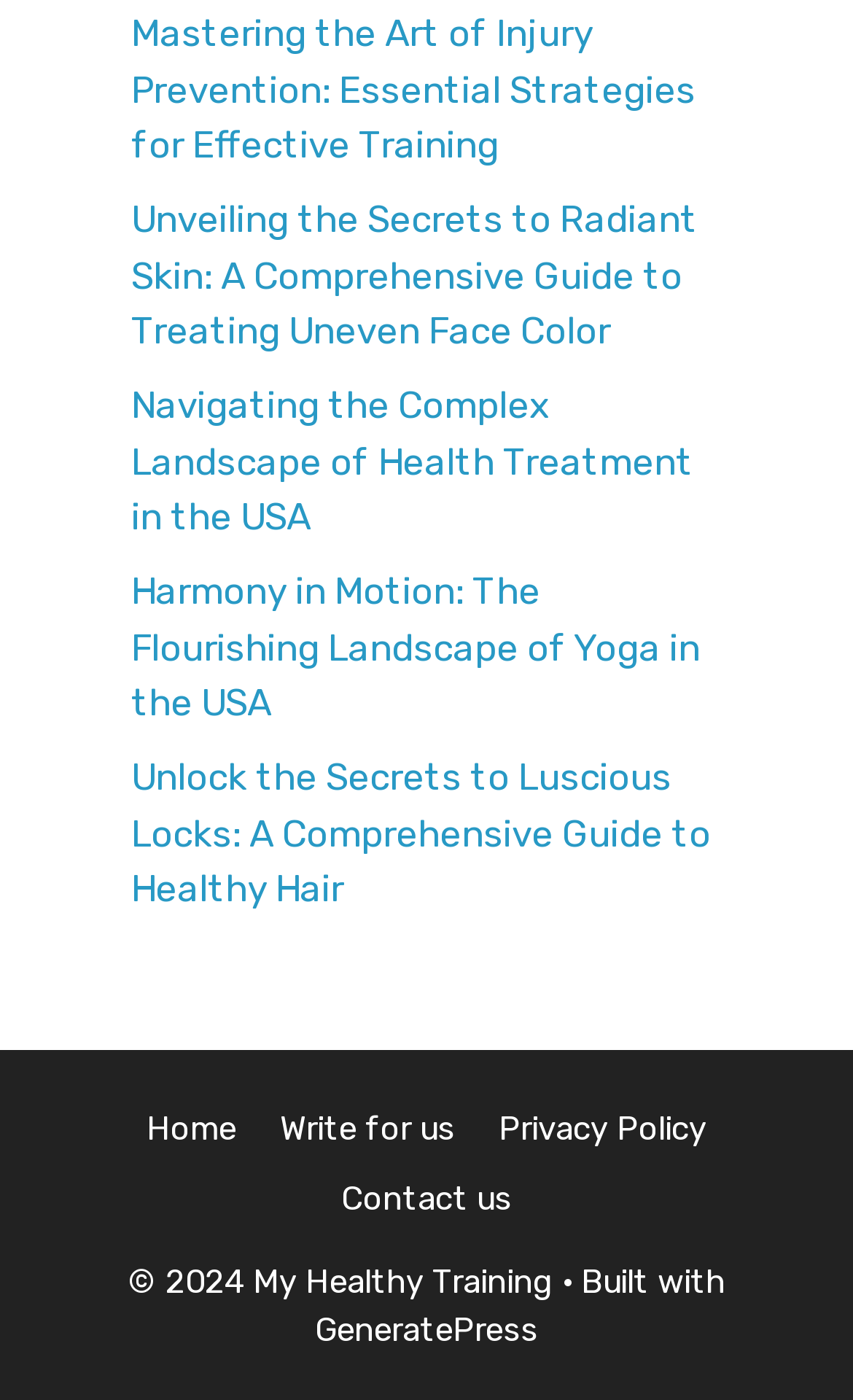How many links are in the main content area?
Examine the webpage screenshot and provide an in-depth answer to the question.

I counted the number of links in the main content area, which are 'Mastering the Art of Injury Prevention: Essential Strategies for Effective Training', 'Unveiling the Secrets to Radiant Skin: A Comprehensive Guide to Treating Uneven Face Color', 'Navigating the Complex Landscape of Health Treatment in the USA', 'Harmony in Motion: The Flourishing Landscape of Yoga in the USA', and 'Unlock the Secrets to Luscious Locks: A Comprehensive Guide to Healthy Hair'.